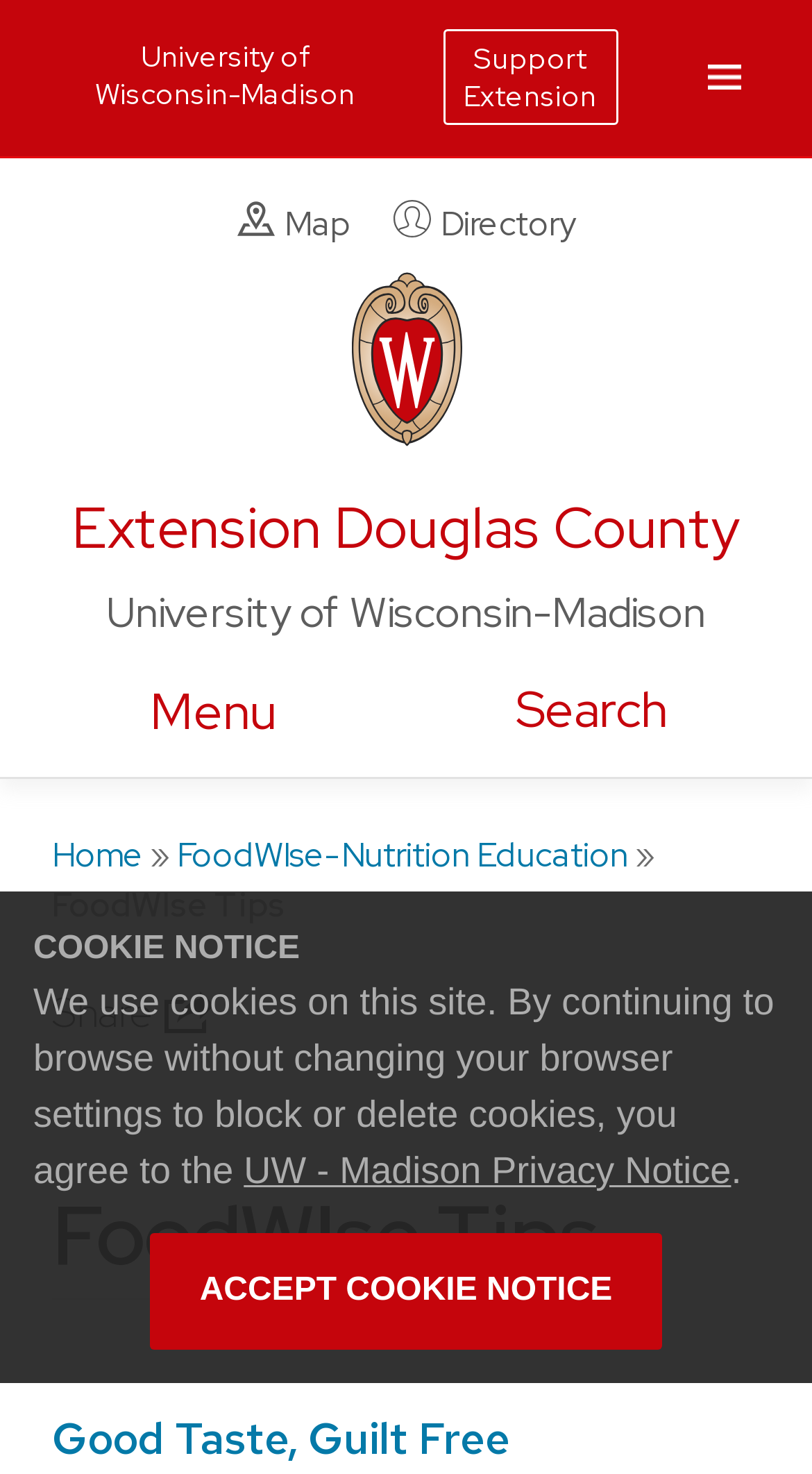Please find and give the text of the main heading on the webpage.

Extension Douglas County